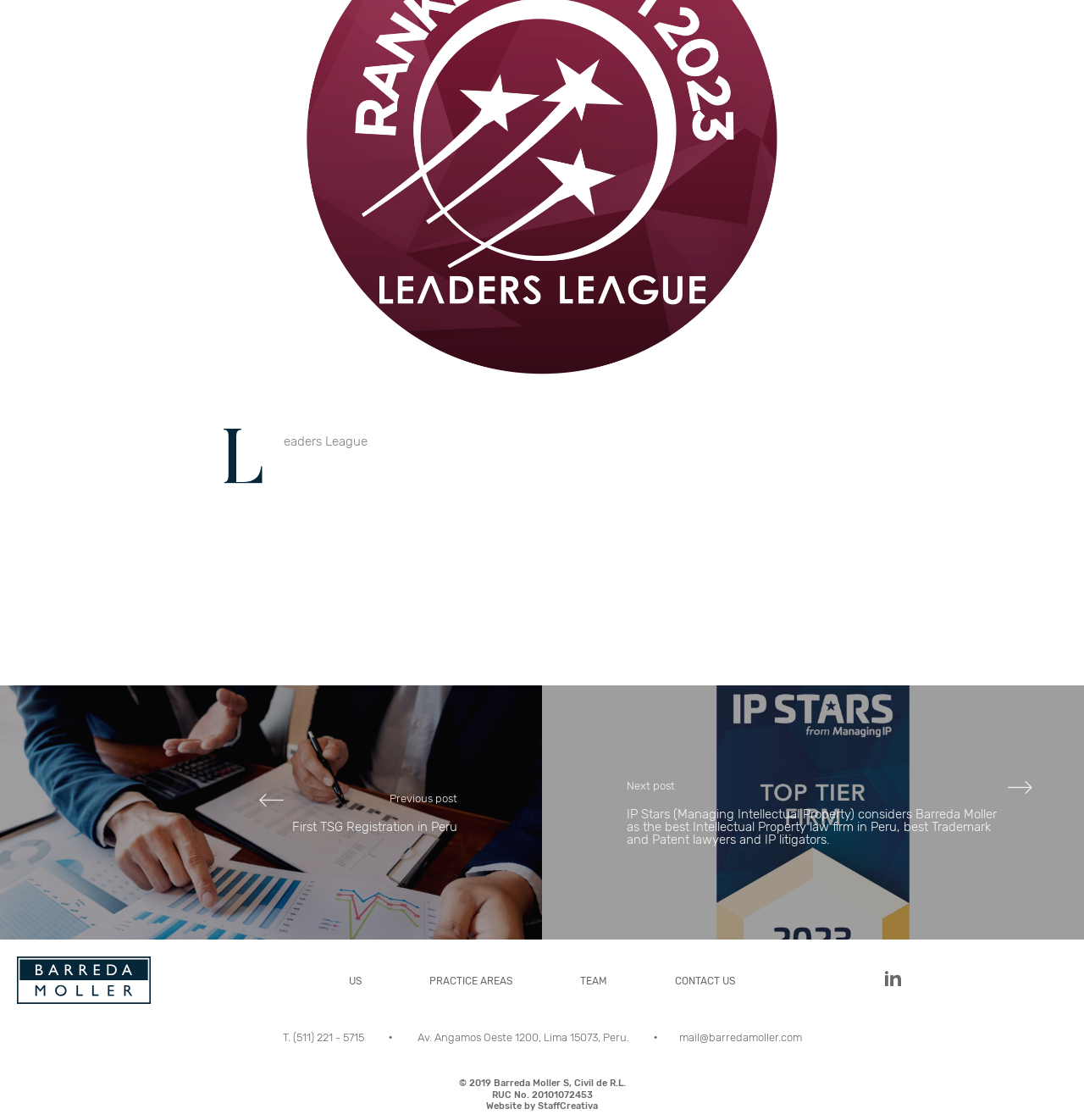Based on the element description TEAM, identify the bounding box coordinates for the UI element. The coordinates should be in the format (top-left x, top-left y, bottom-right x, bottom-right y) and within the 0 to 1 range.

[0.535, 0.87, 0.56, 0.881]